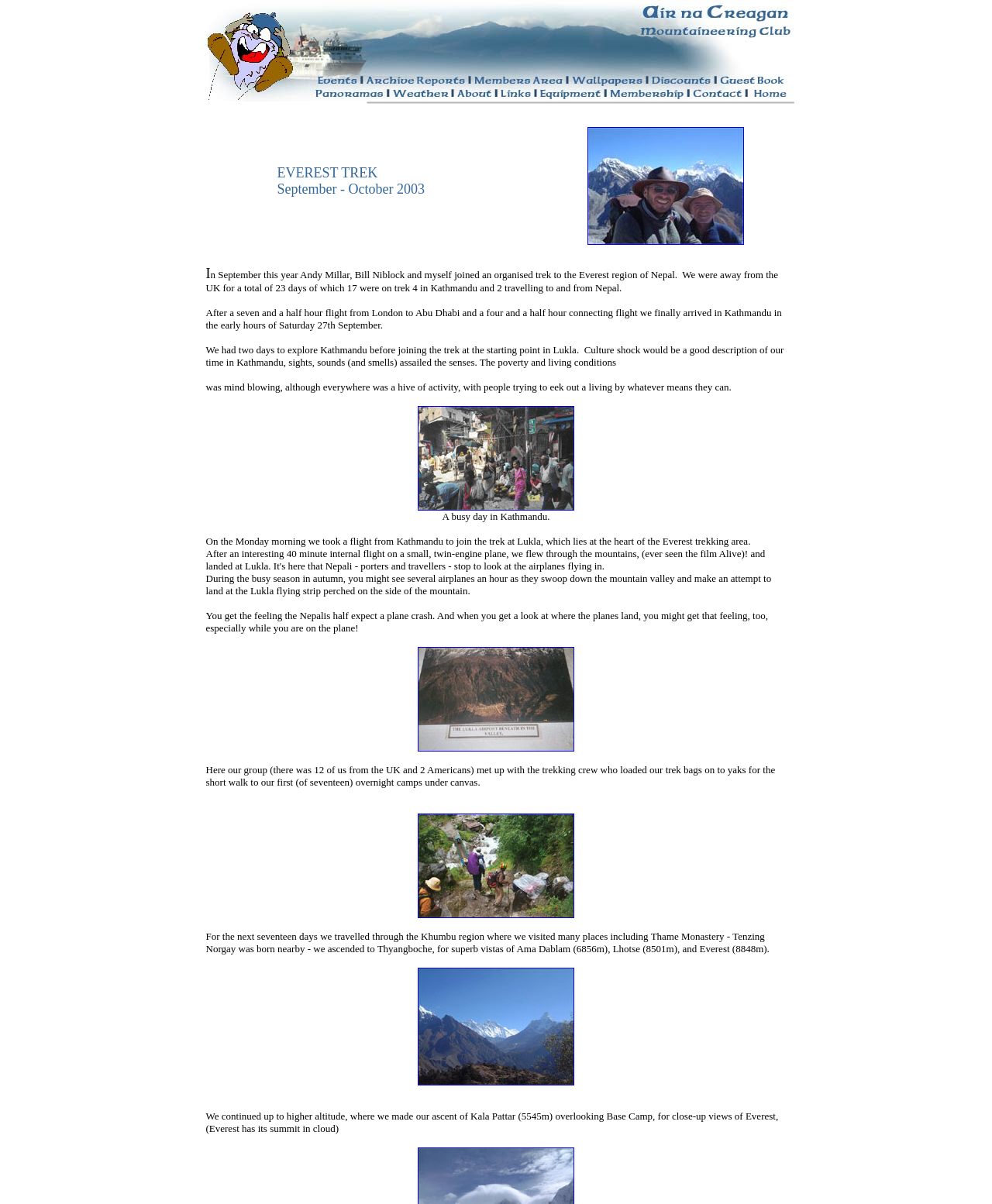Analyze the image and give a detailed response to the question:
What is the name of the monastery mentioned on this webpage?

I found this answer by reading the text content of the webpage, specifically the sentence 'We visited many places including Thame Monastery...' which mentions the name of the monastery.